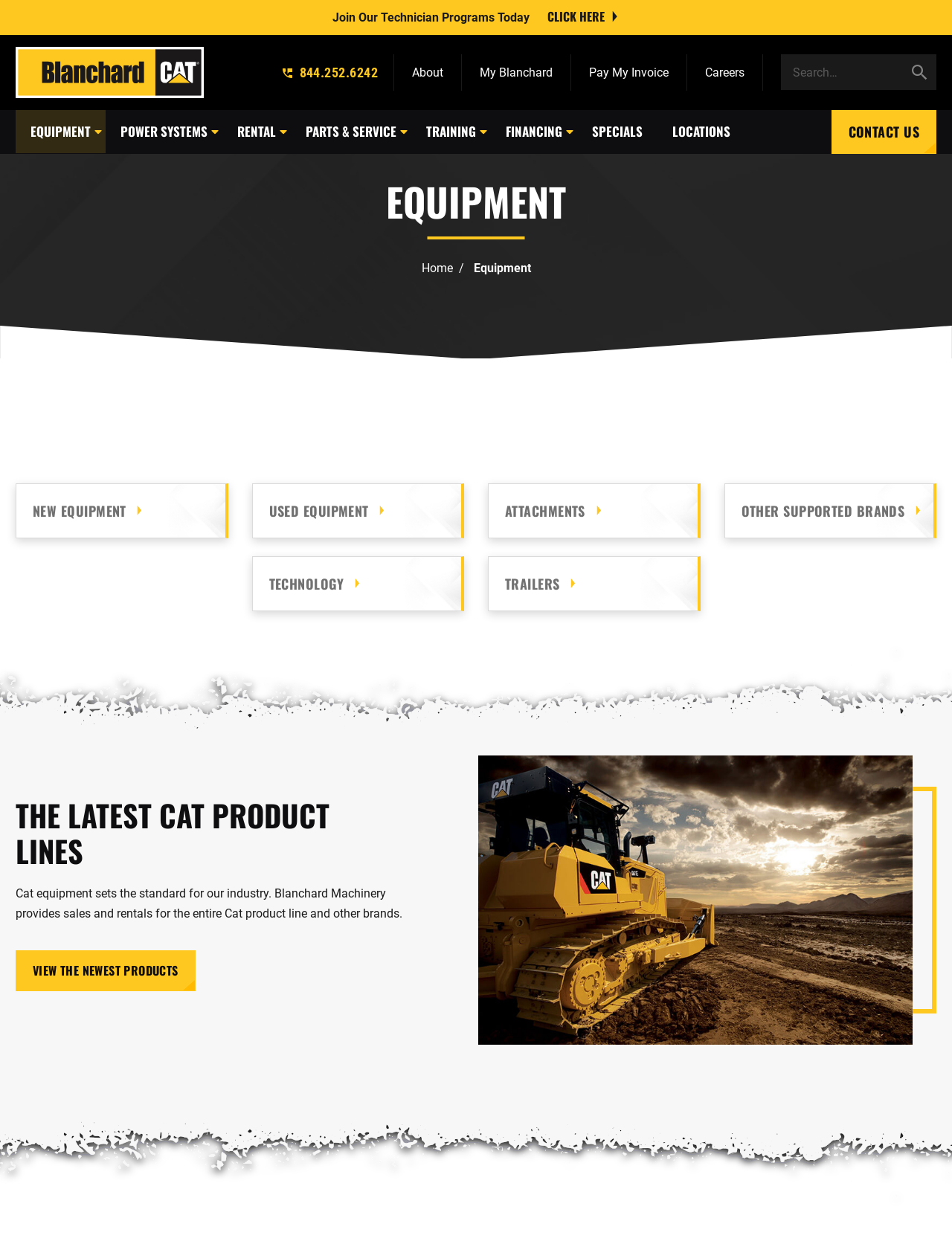Using the information in the image, give a detailed answer to the following question: What is the phone number?

The phone number is obtained from the link ' 844.252.6242' with the bounding box coordinates [0.297, 0.049, 0.397, 0.062], indicating that it is the company's contact phone number.